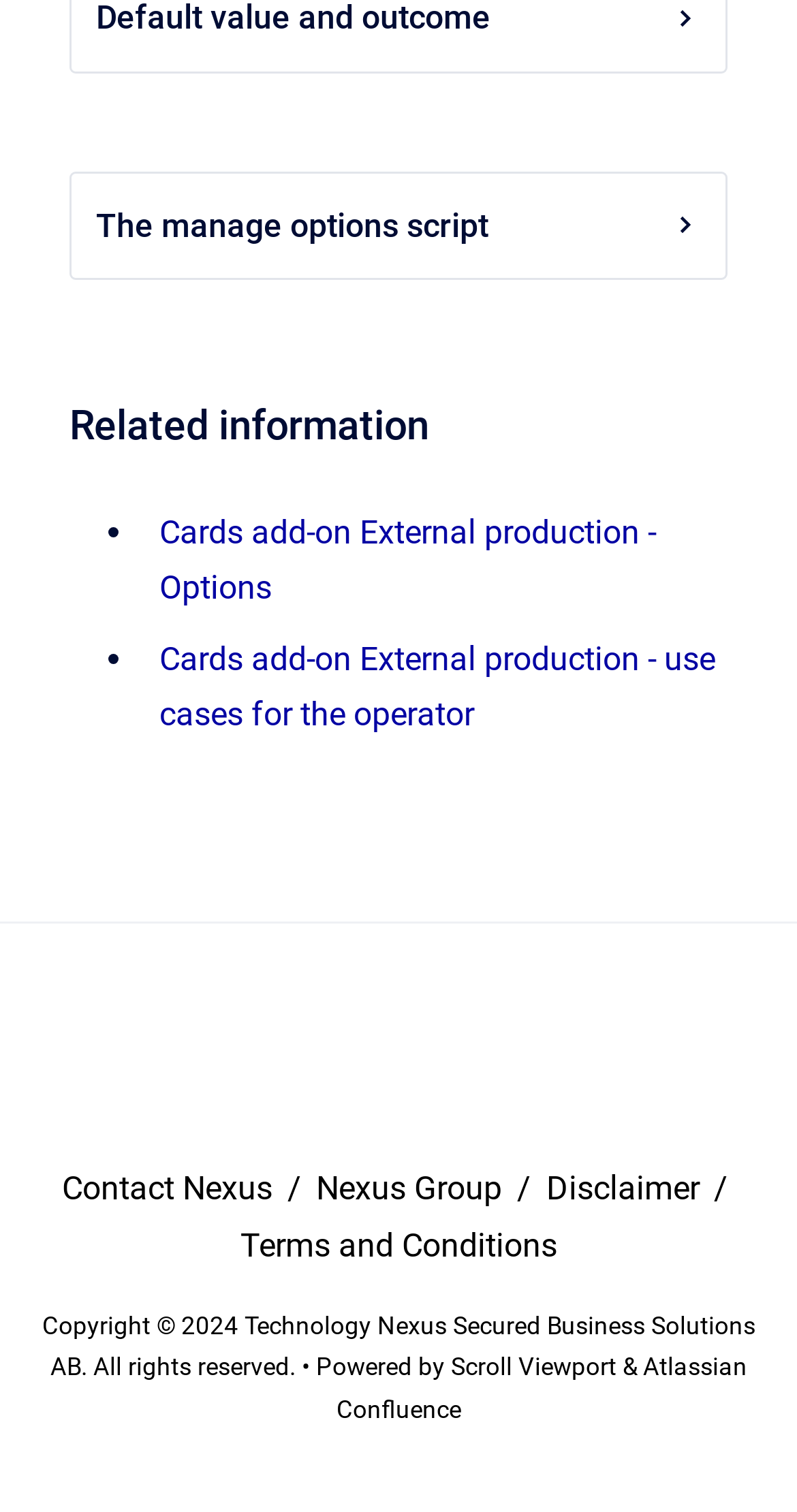Determine the coordinates of the bounding box that should be clicked to complete the instruction: "Contact Nexus". The coordinates should be represented by four float numbers between 0 and 1: [left, top, right, bottom].

[0.078, 0.774, 0.352, 0.799]